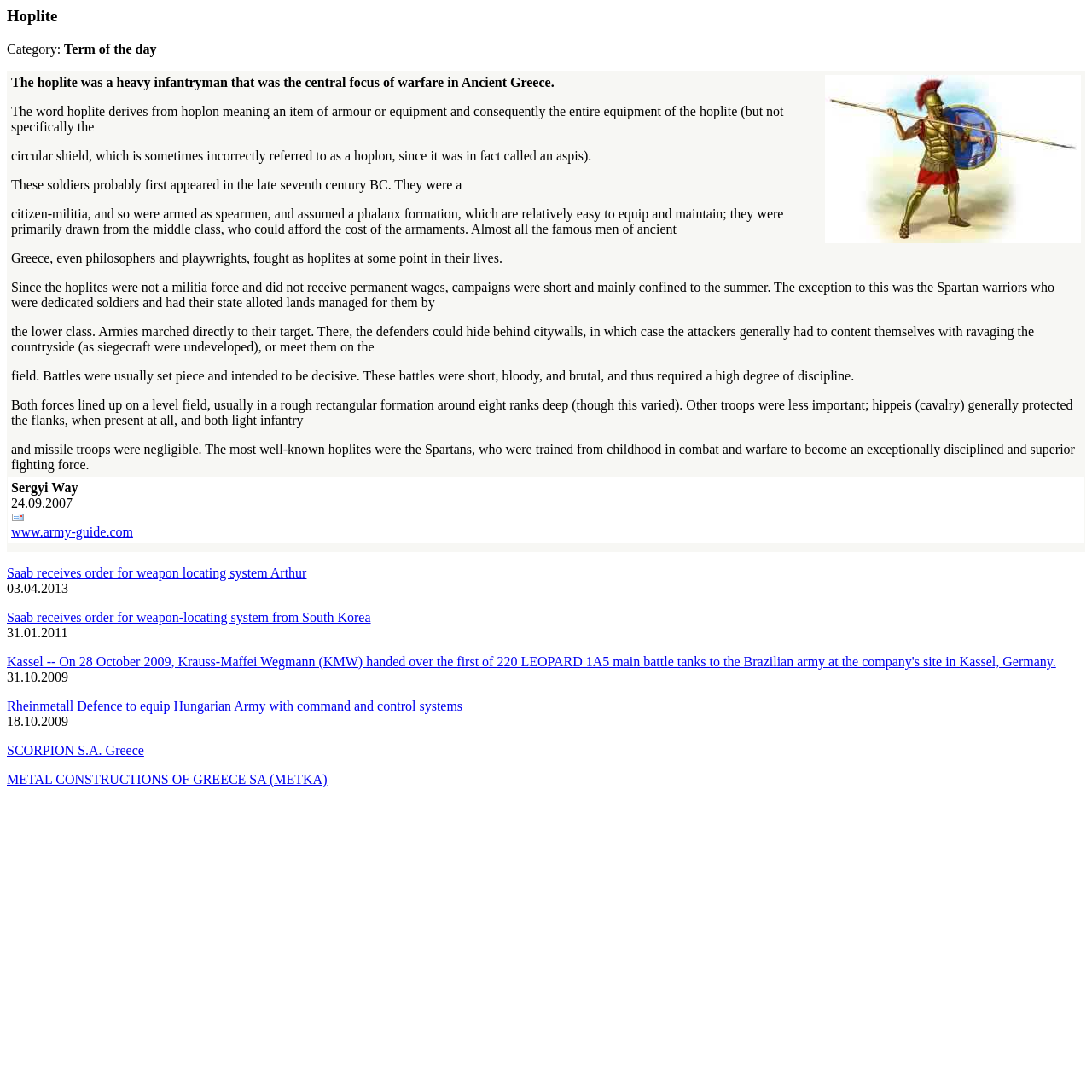Locate the bounding box of the user interface element based on this description: "SCORPION S.A. Greece".

[0.006, 0.68, 0.132, 0.694]